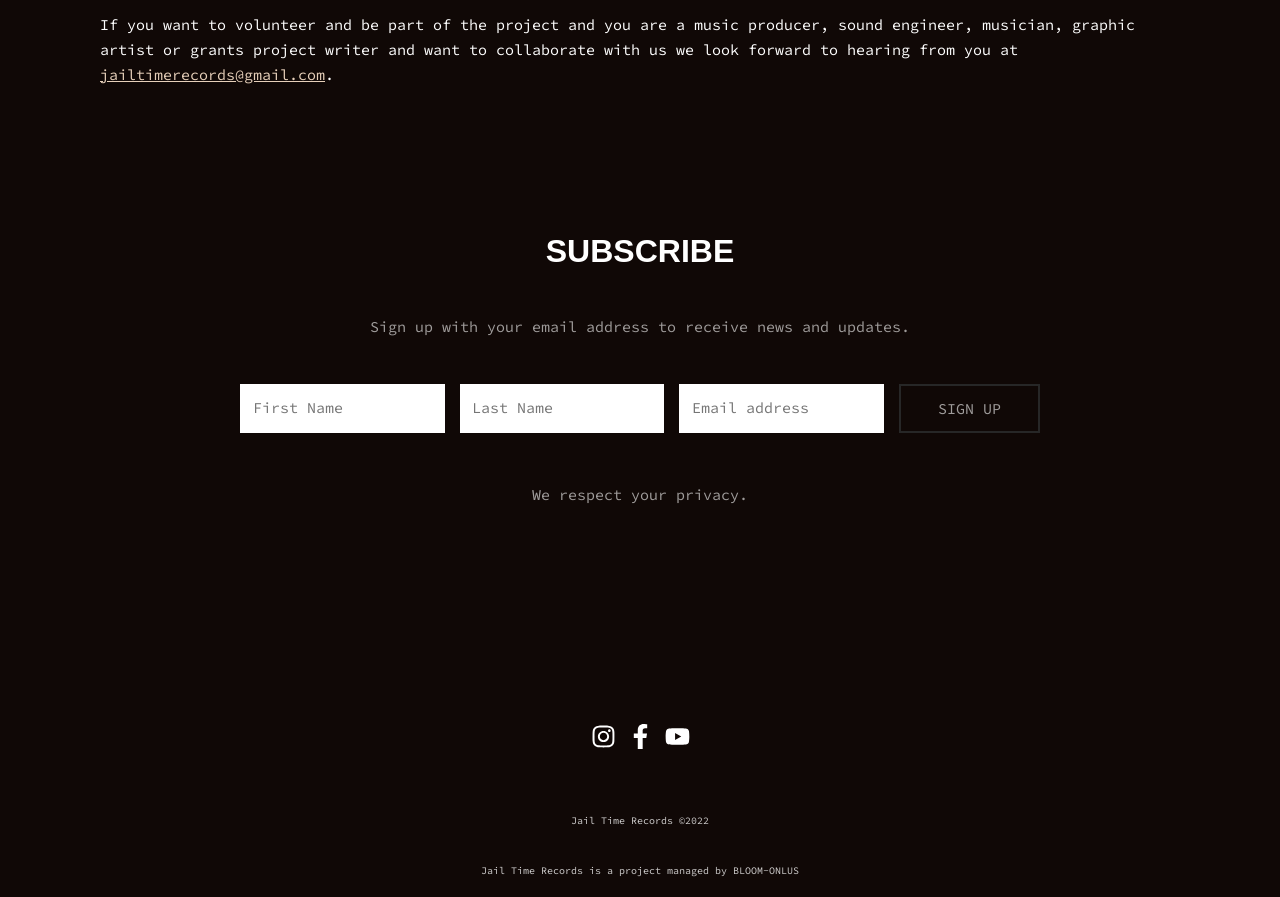Determine the bounding box coordinates of the element that should be clicked to execute the following command: "Follow on Instagram".

[0.461, 0.807, 0.481, 0.835]